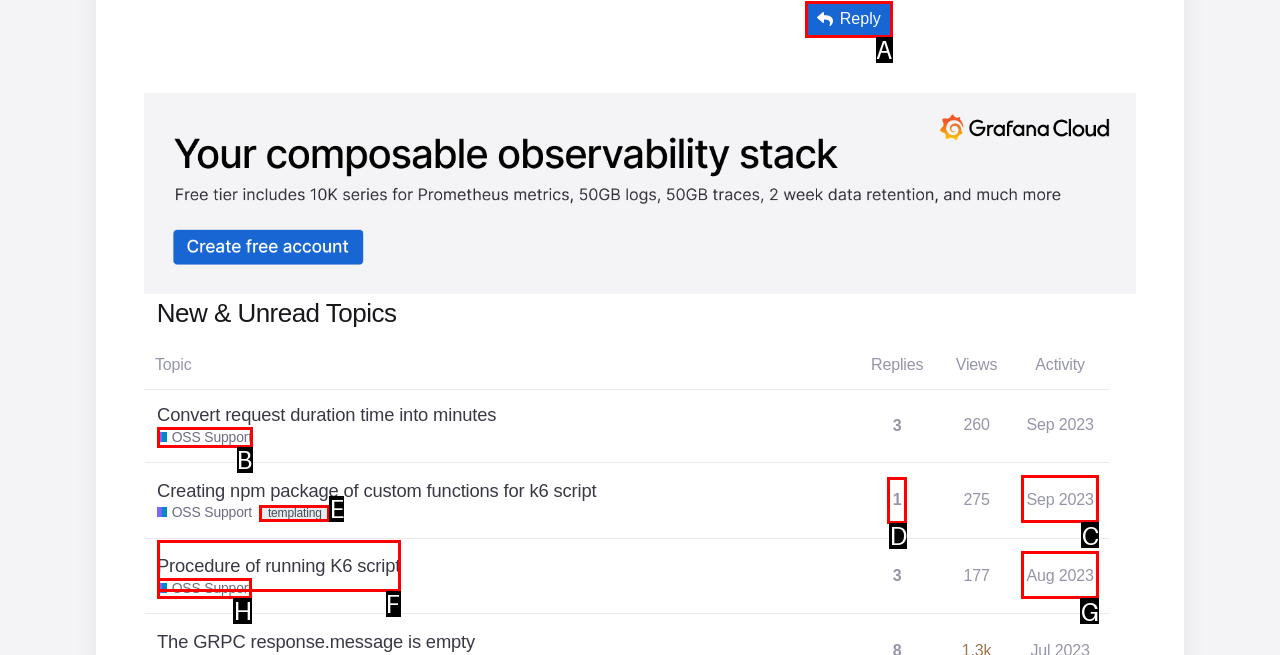Decide which HTML element to click to complete the task: Go to 'OSS Support' page Provide the letter of the appropriate option.

B